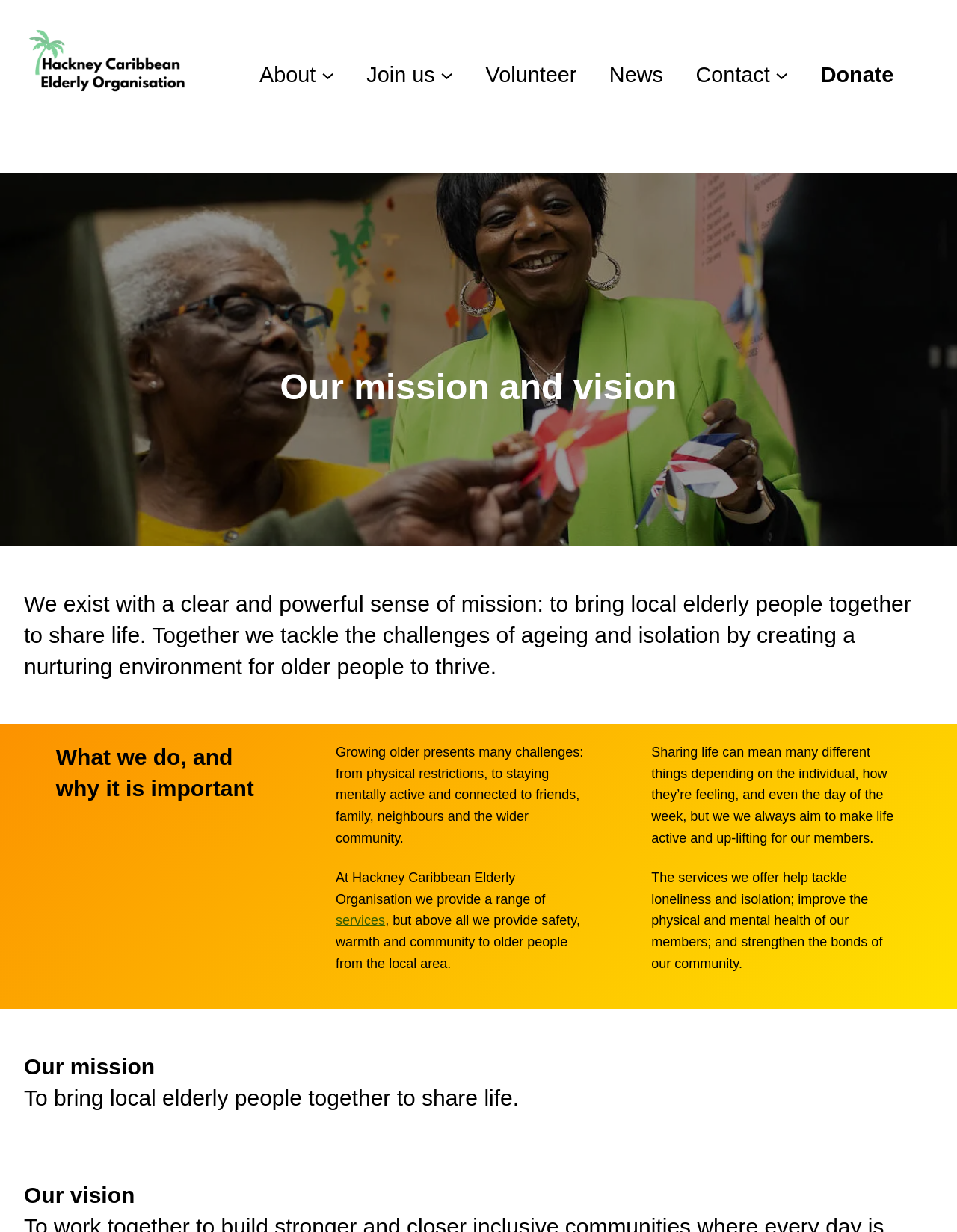Please identify the bounding box coordinates of the element that needs to be clicked to execute the following command: "Click the 'About' link". Provide the bounding box using four float numbers between 0 and 1, formatted as [left, top, right, bottom].

[0.271, 0.047, 0.33, 0.075]